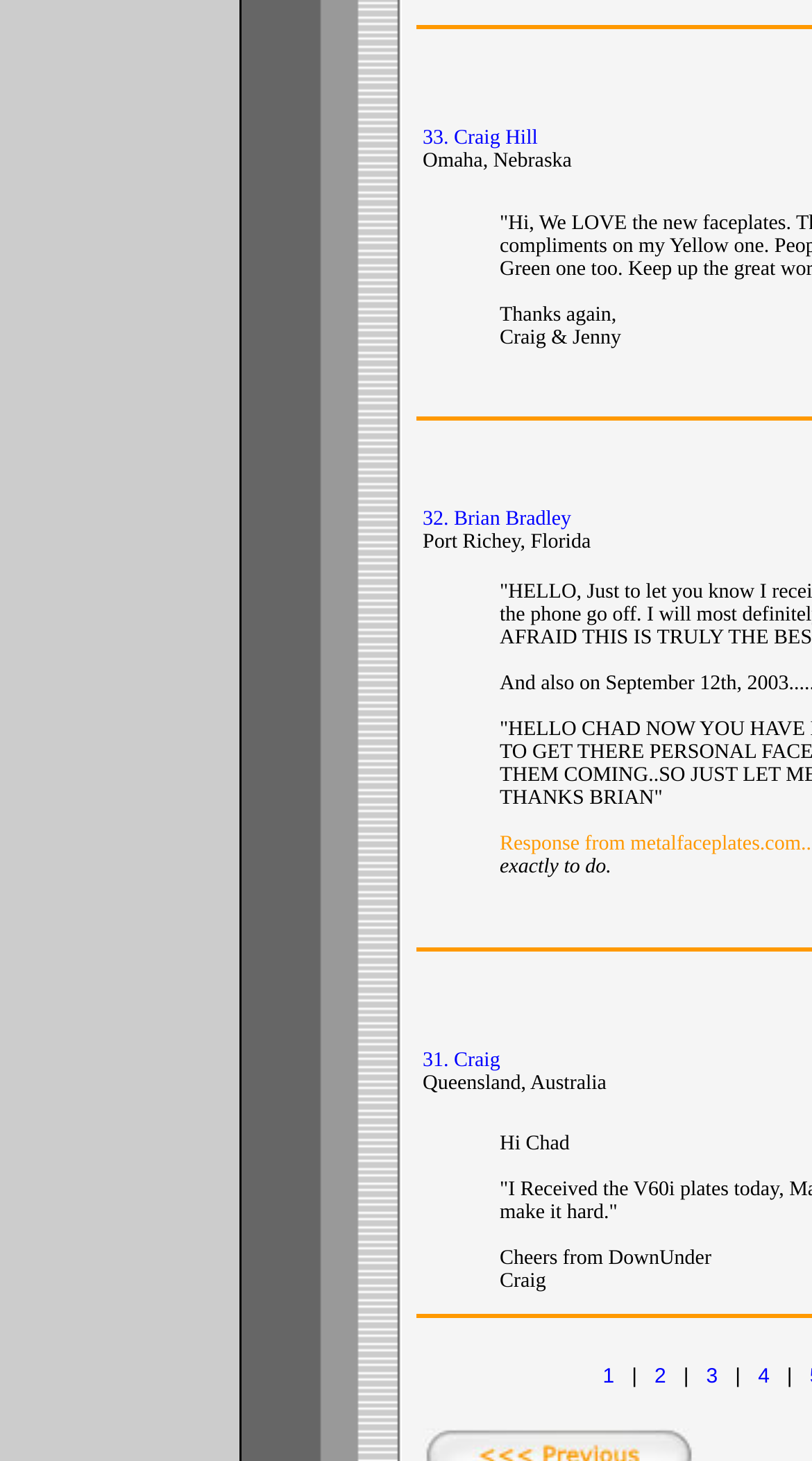What is the location of Craig Hill?
Look at the image and answer the question using a single word or phrase.

Omaha, Nebraska